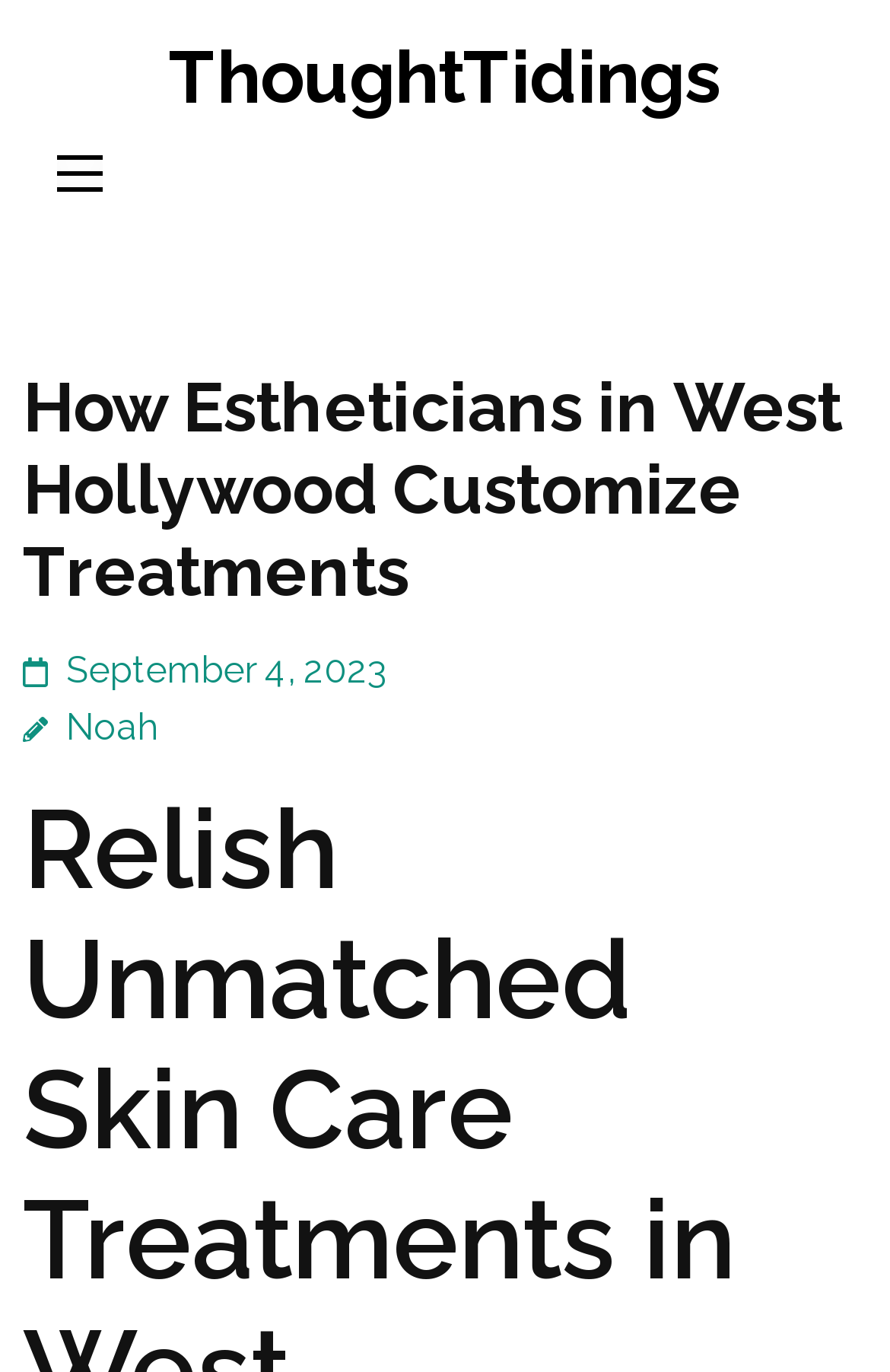Can you locate the main headline on this webpage and provide its text content?

How Estheticians in West Hollywood Customize Treatments